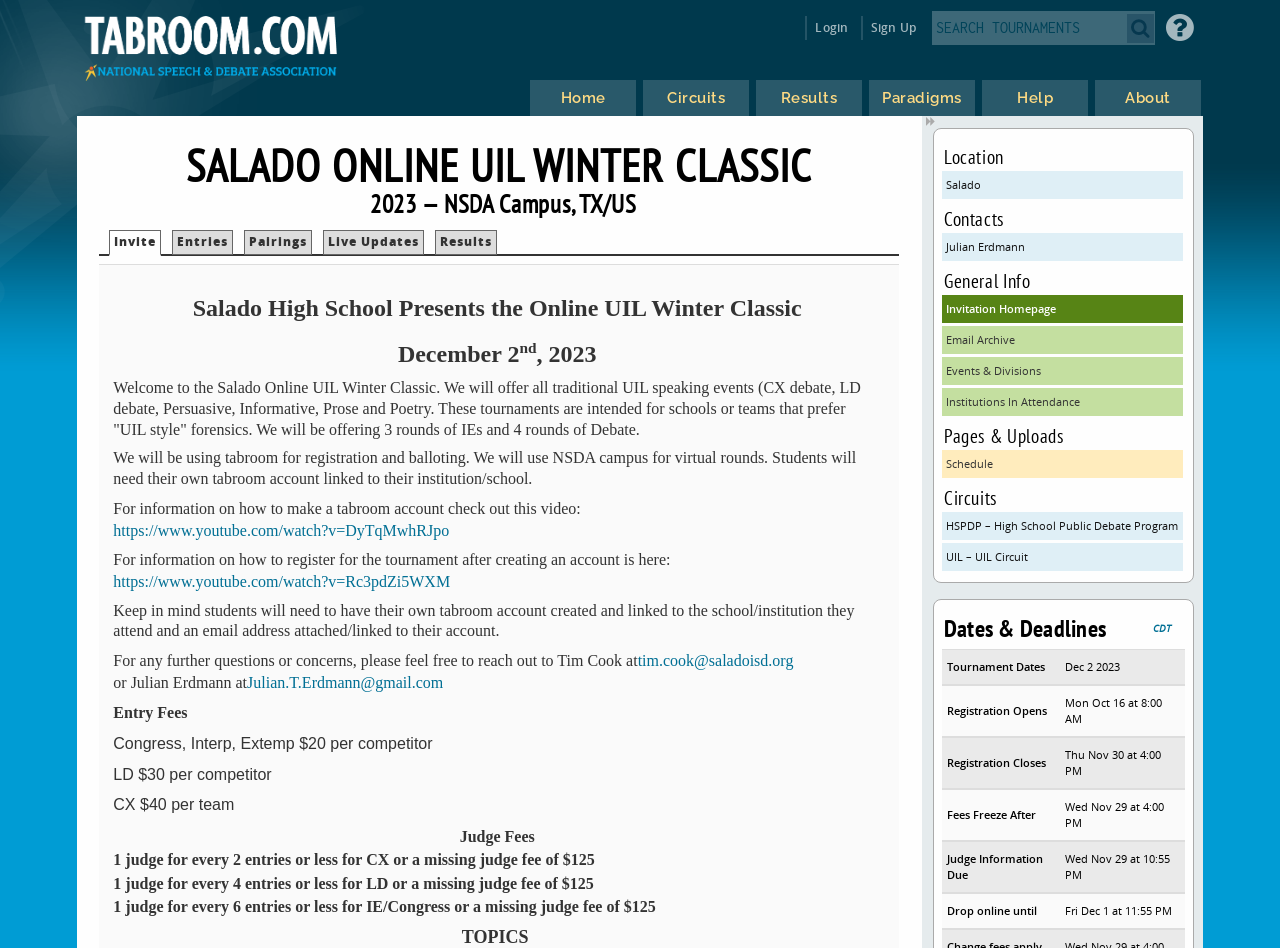Can you find the bounding box coordinates for the element to click on to achieve the instruction: "Check the clinic's address"?

None